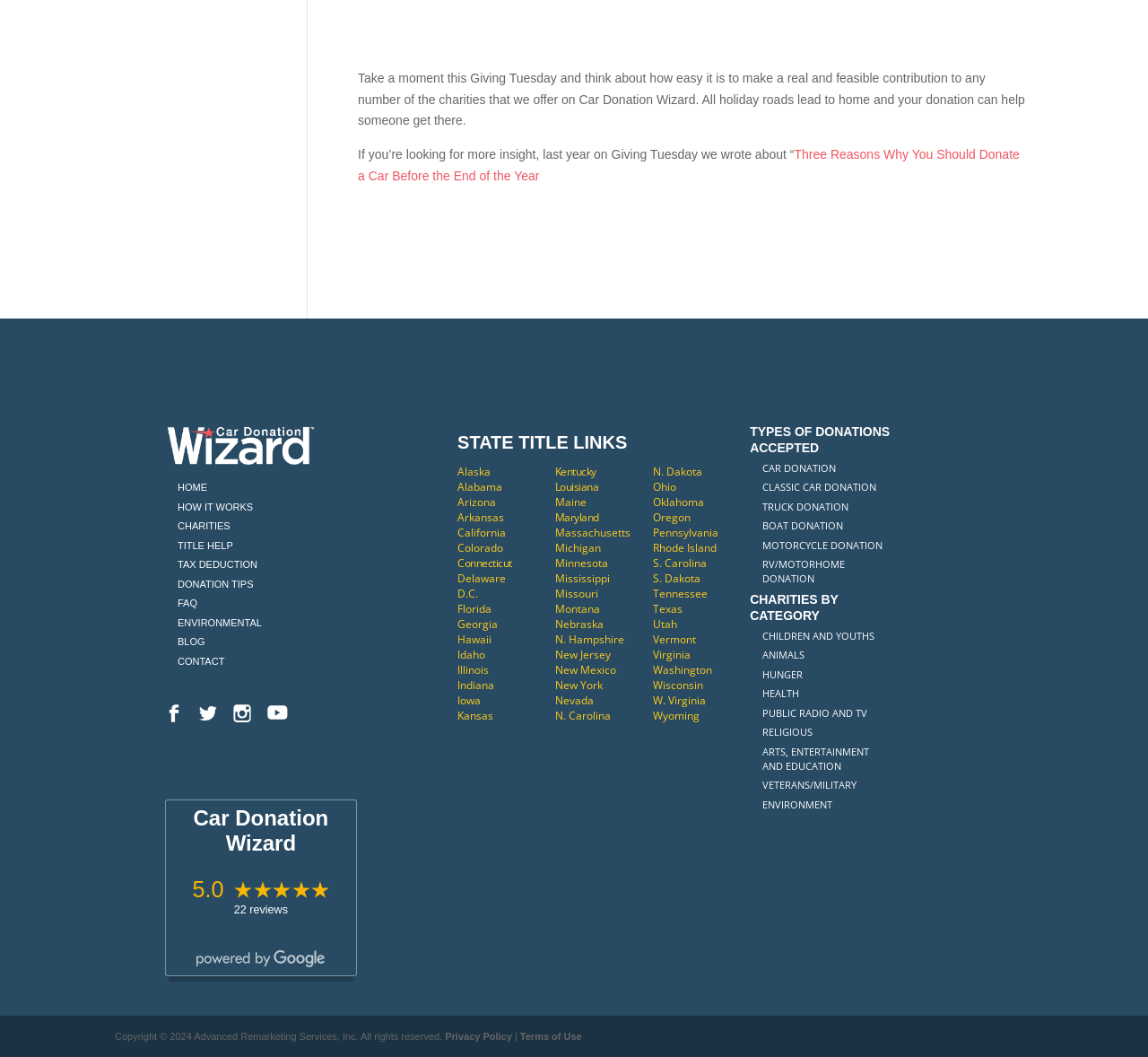Identify the bounding box coordinates of the element to click to follow this instruction: 'Click the 'Contact Us' link'. Ensure the coordinates are four float values between 0 and 1, provided as [left, top, right, bottom].

None